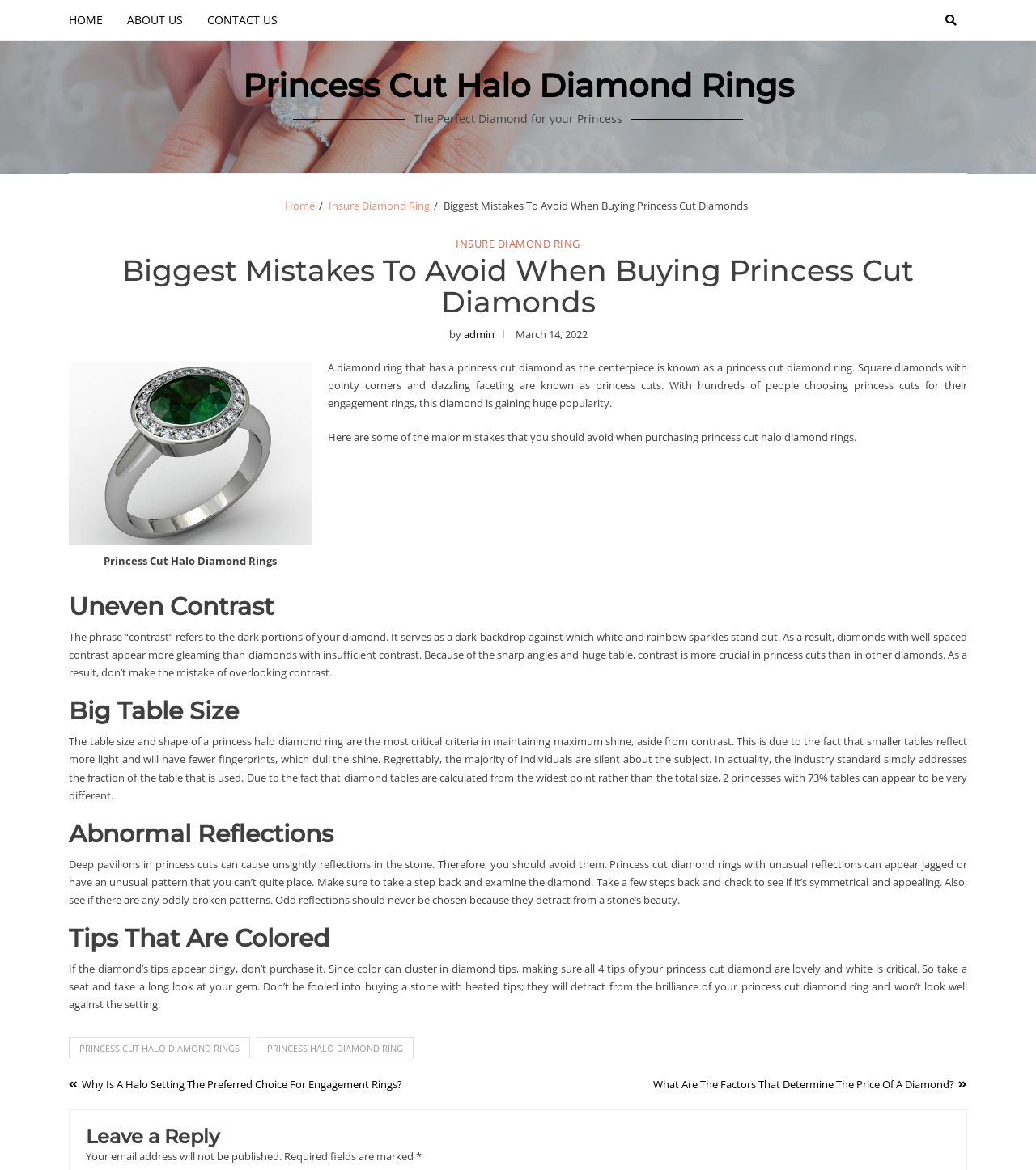What is the importance of contrast in a princess cut diamond?
Please look at the screenshot and answer in one word or a short phrase.

Makes it appear more gleaming